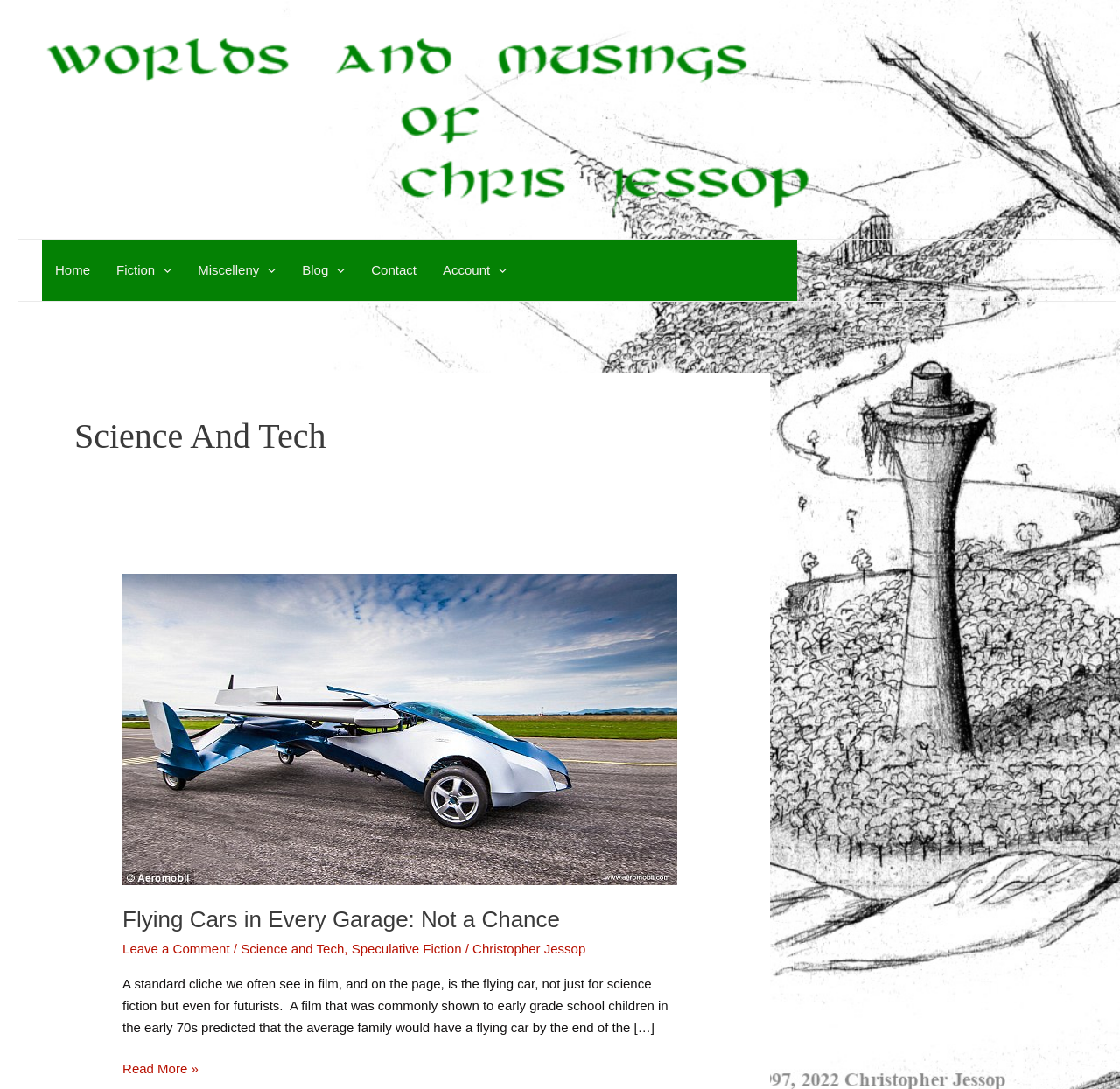Determine the bounding box coordinates of the region I should click to achieve the following instruction: "Click on the Home link". Ensure the bounding box coordinates are four float numbers between 0 and 1, i.e., [left, top, right, bottom].

[0.038, 0.22, 0.092, 0.276]